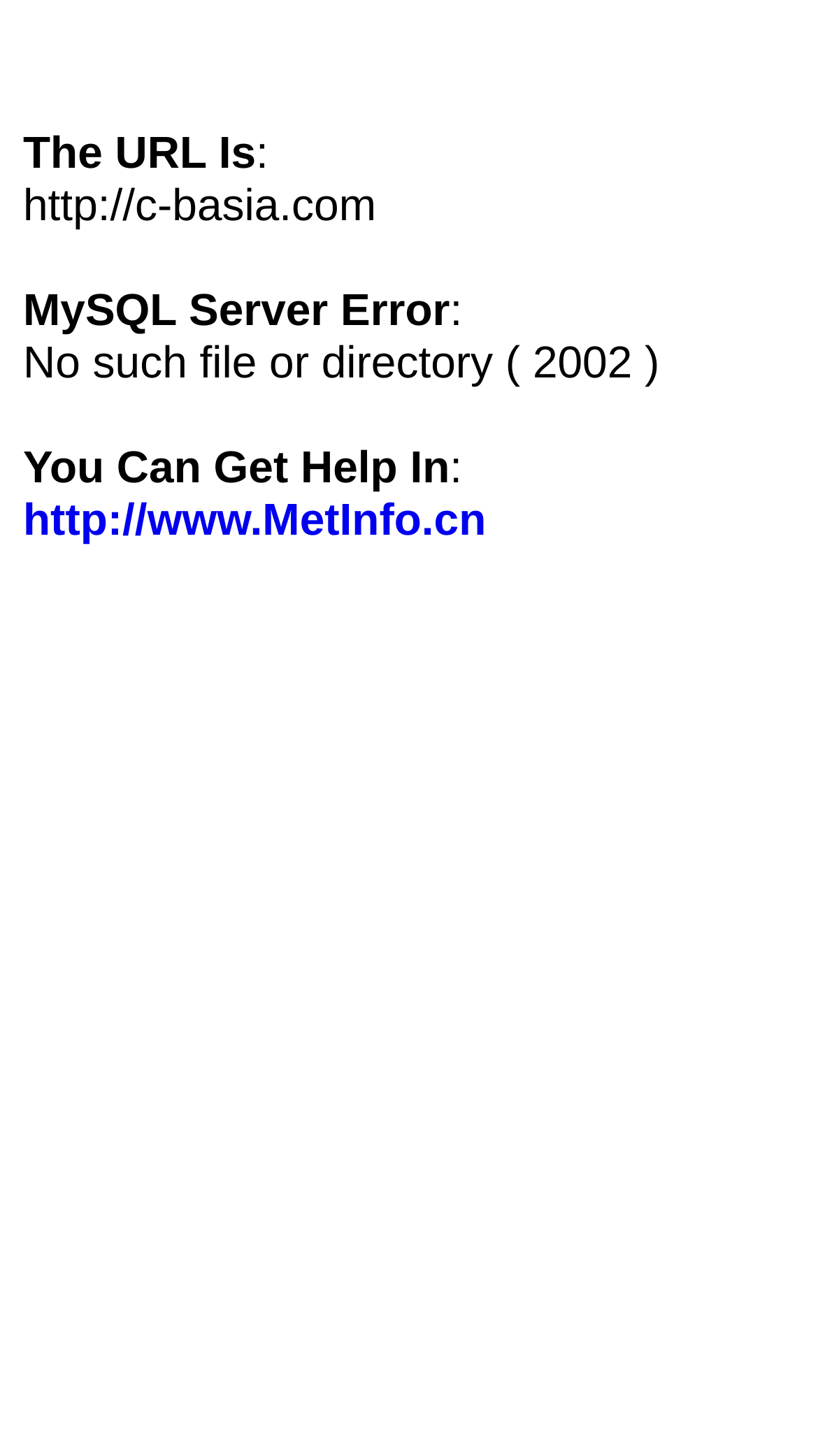What type of error is mentioned in the error message?
From the image, provide a succinct answer in one word or a short phrase.

No such file or directory